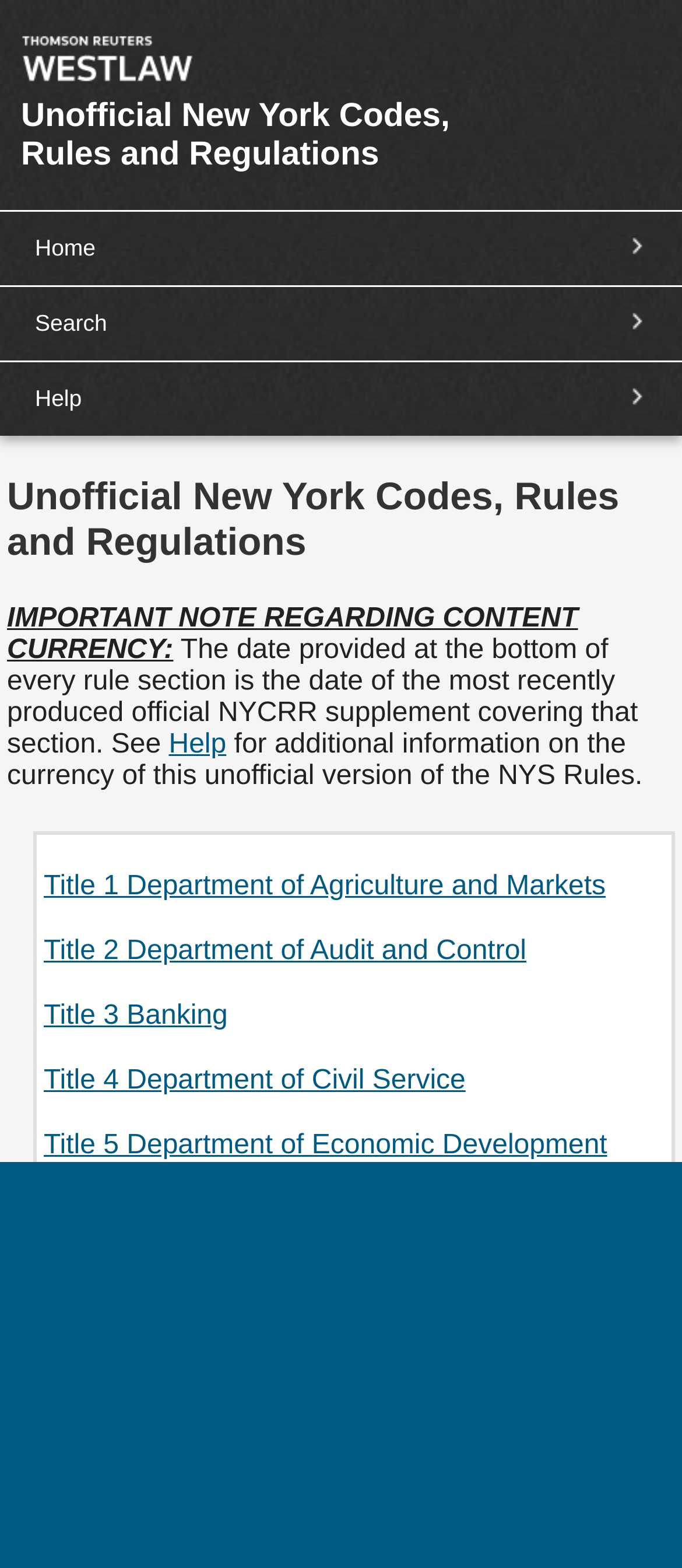Please specify the bounding box coordinates in the format (top-left x, top-left y, bottom-right x, bottom-right y), with all values as floating point numbers between 0 and 1. Identify the bounding box of the UI element described by: Title 3 Banking

[0.064, 0.638, 0.334, 0.657]